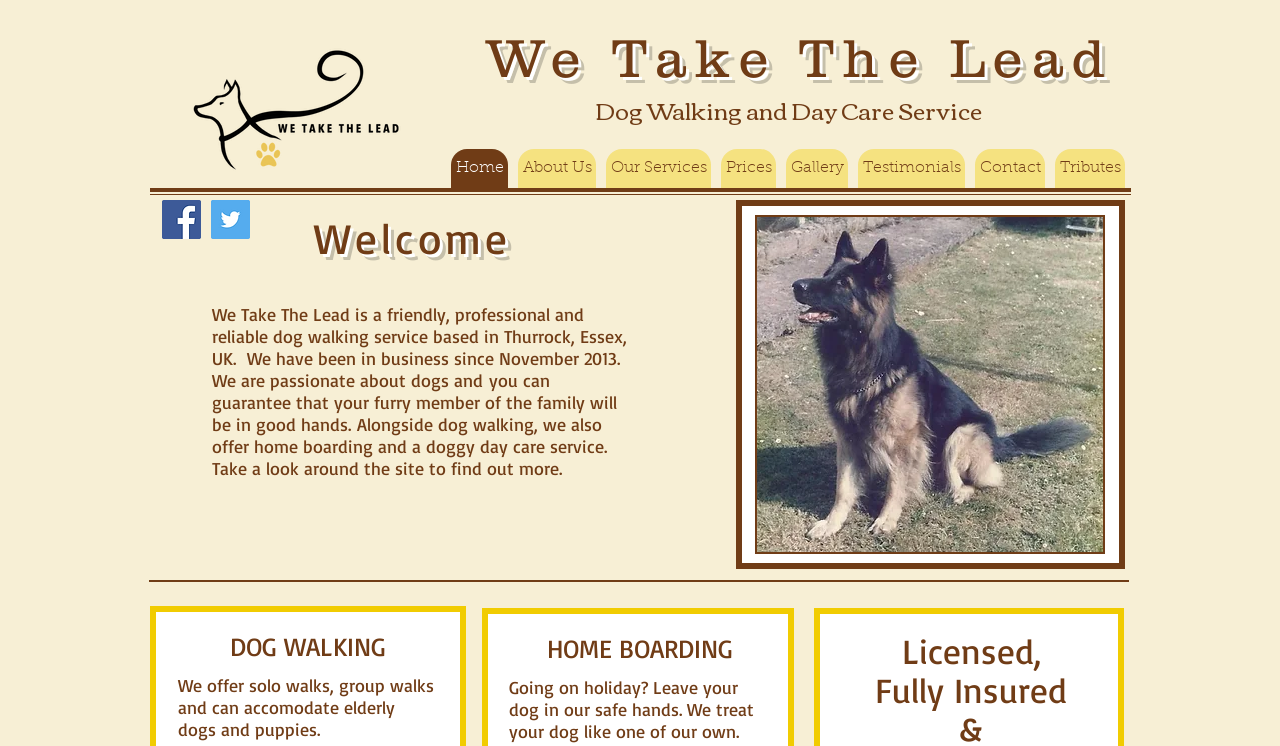Based on the element description "aria-label="Facebook Social Icon"", predict the bounding box coordinates of the UI element.

[0.127, 0.268, 0.157, 0.32]